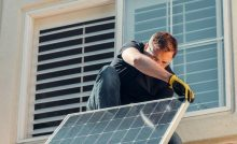Respond to the following question with a brief word or phrase:
Where is the solar panel being installed?

Residential area